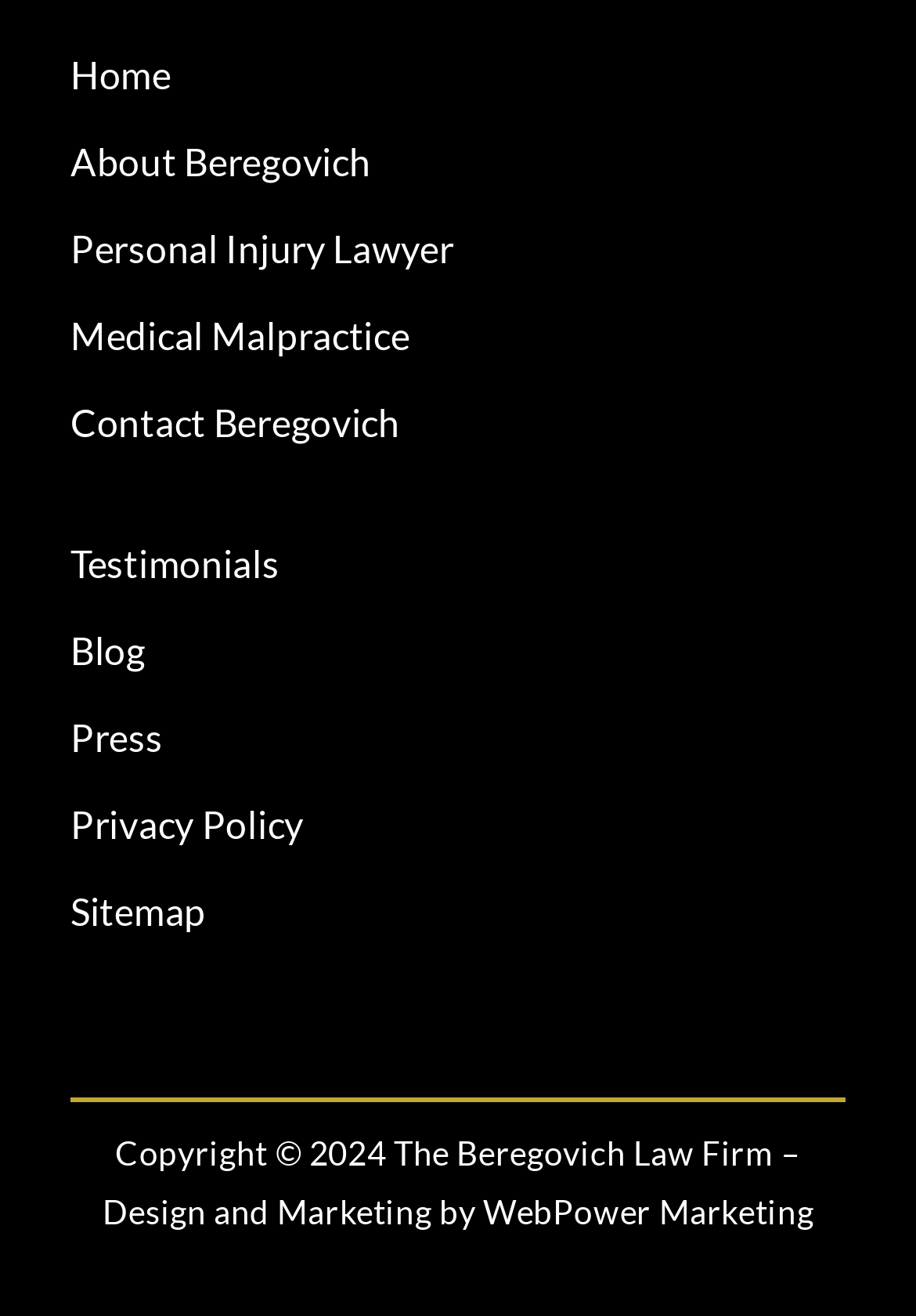Please answer the following query using a single word or phrase: 
What is the copyright year mentioned on the webpage?

2024